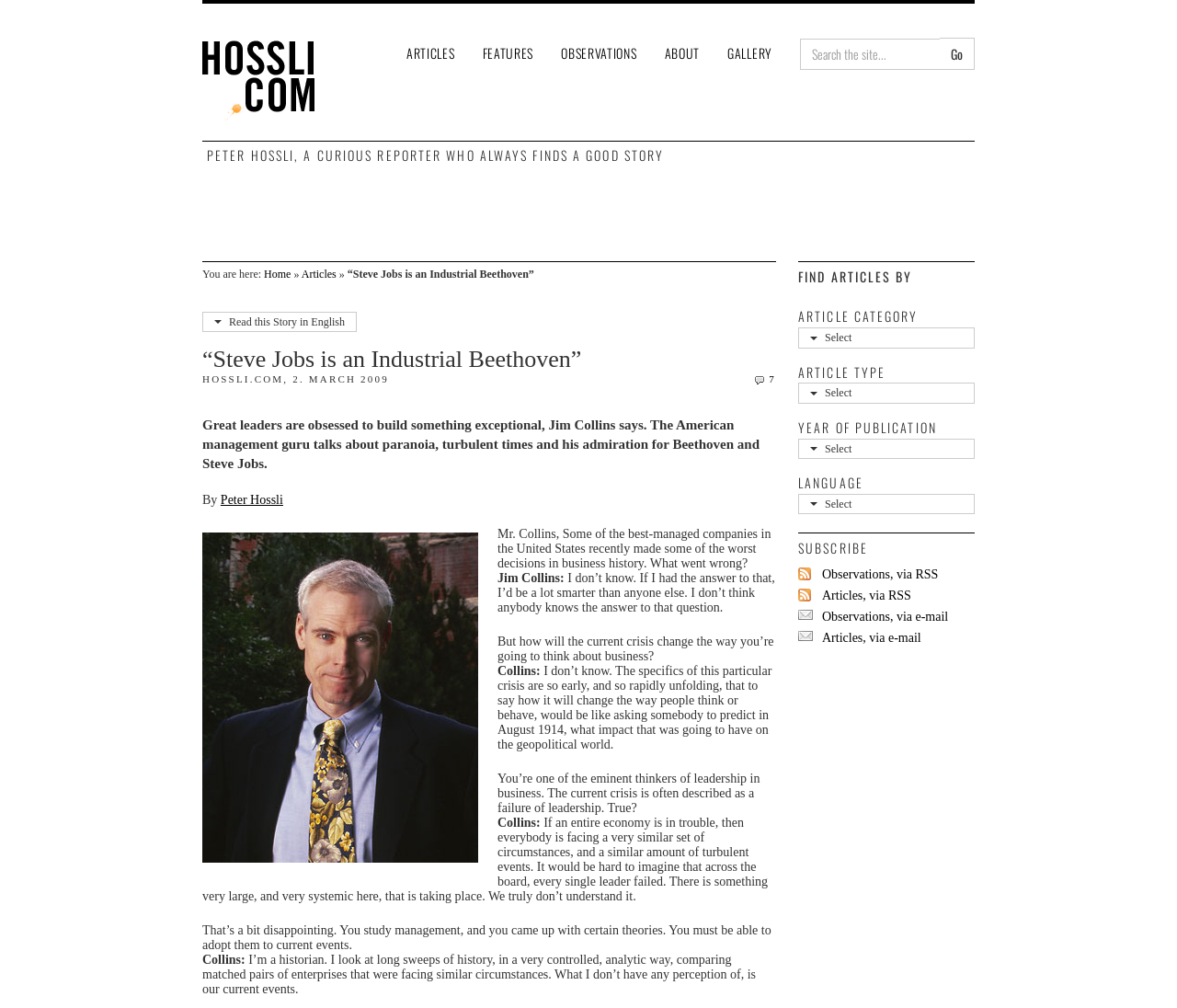Please identify the bounding box coordinates of the element that needs to be clicked to execute the following command: "View articles by category". Provide the bounding box using four float numbers between 0 and 1, formatted as [left, top, right, bottom].

[0.678, 0.304, 0.78, 0.323]